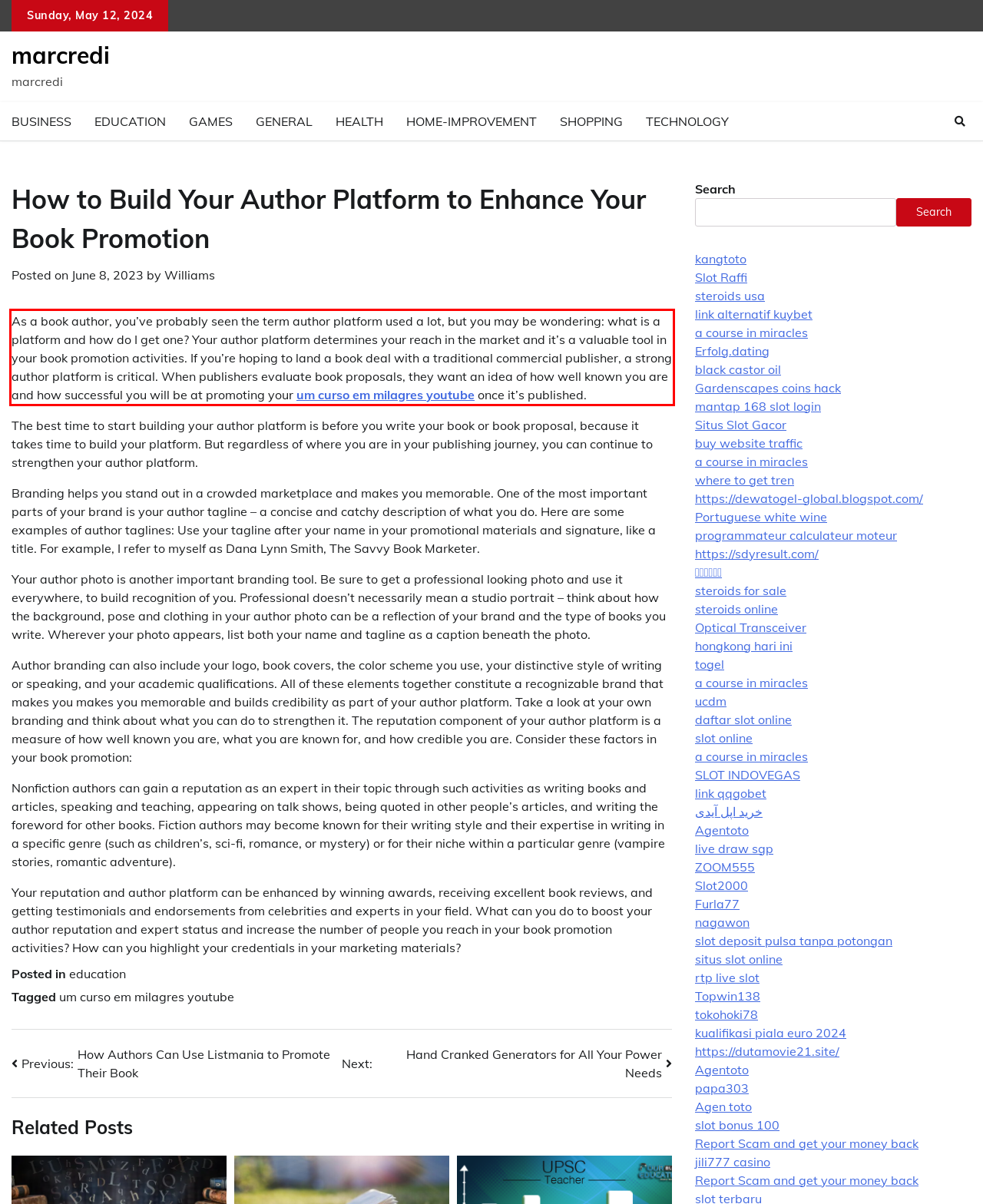Please recognize and transcribe the text located inside the red bounding box in the webpage image.

As a book author, you’ve probably seen the term author platform used a lot, but you may be wondering: what is a platform and how do I get one? Your author platform determines your reach in the market and it’s a valuable tool in your book promotion activities. If you’re hoping to land a book deal with a traditional commercial publisher, a strong author platform is critical. When publishers evaluate book proposals, they want an idea of how well known you are and how successful you will be at promoting your um curso em milagres youtube once it’s published.